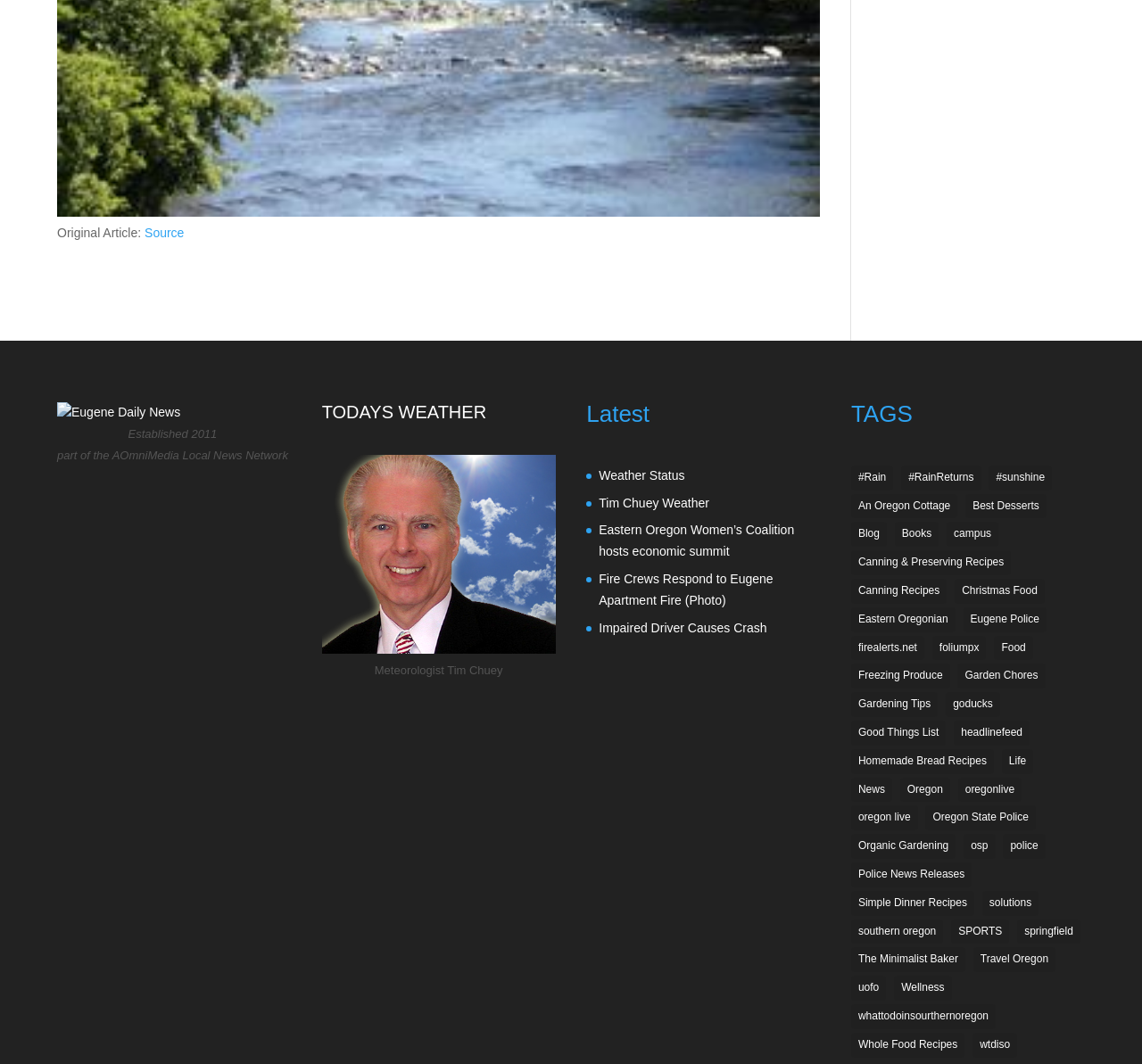Determine the bounding box coordinates of the clickable region to execute the instruction: "Read the article 'Eastern Oregon Women’s Coalition hosts economic summit'". The coordinates should be four float numbers between 0 and 1, denoted as [left, top, right, bottom].

[0.524, 0.492, 0.695, 0.525]